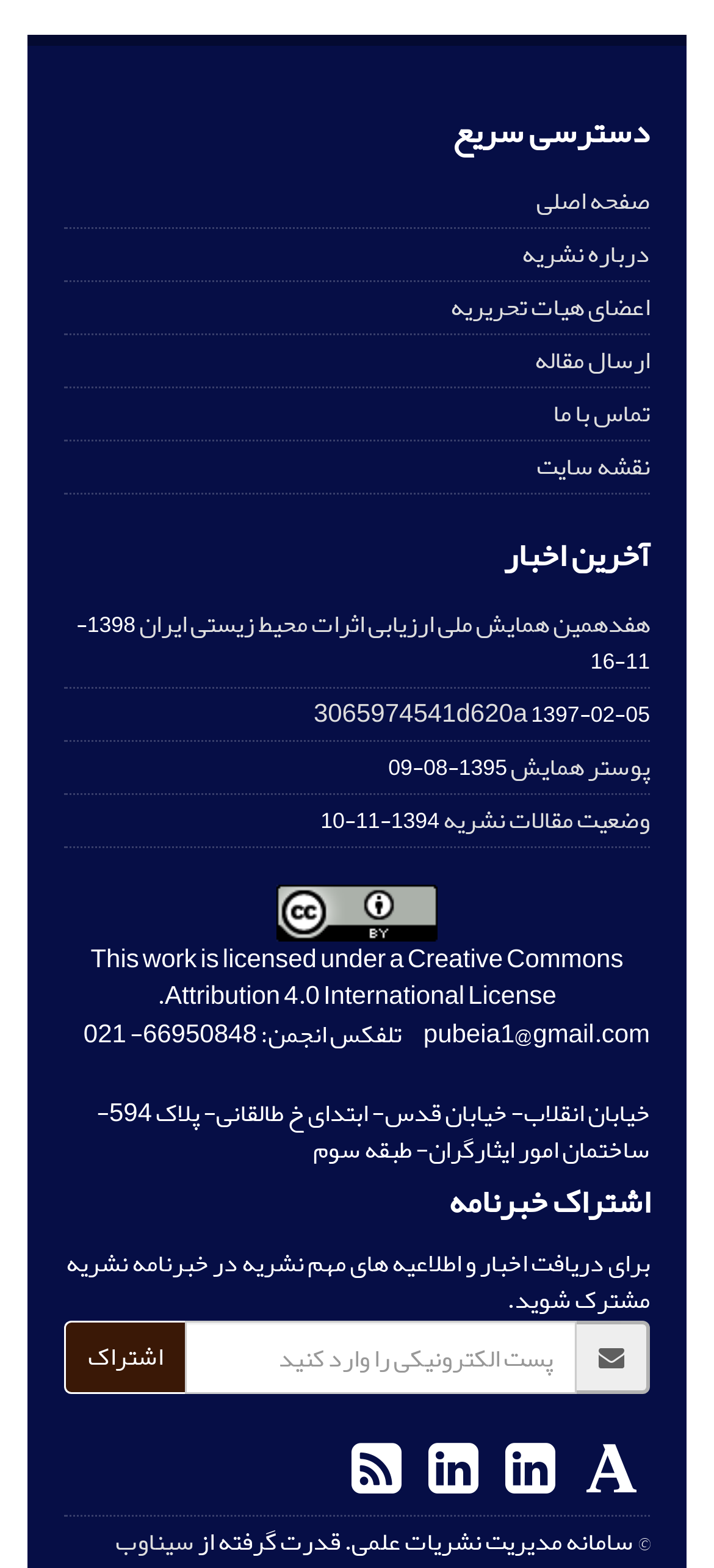What is the address of the publication?
Refer to the image and answer the question using a single word or phrase.

خیابان انقلاب- خیابان قدس- ابتدای خ طالقانی- پلاک 594- ساختمان امور ایثارگران- طبقه سوم